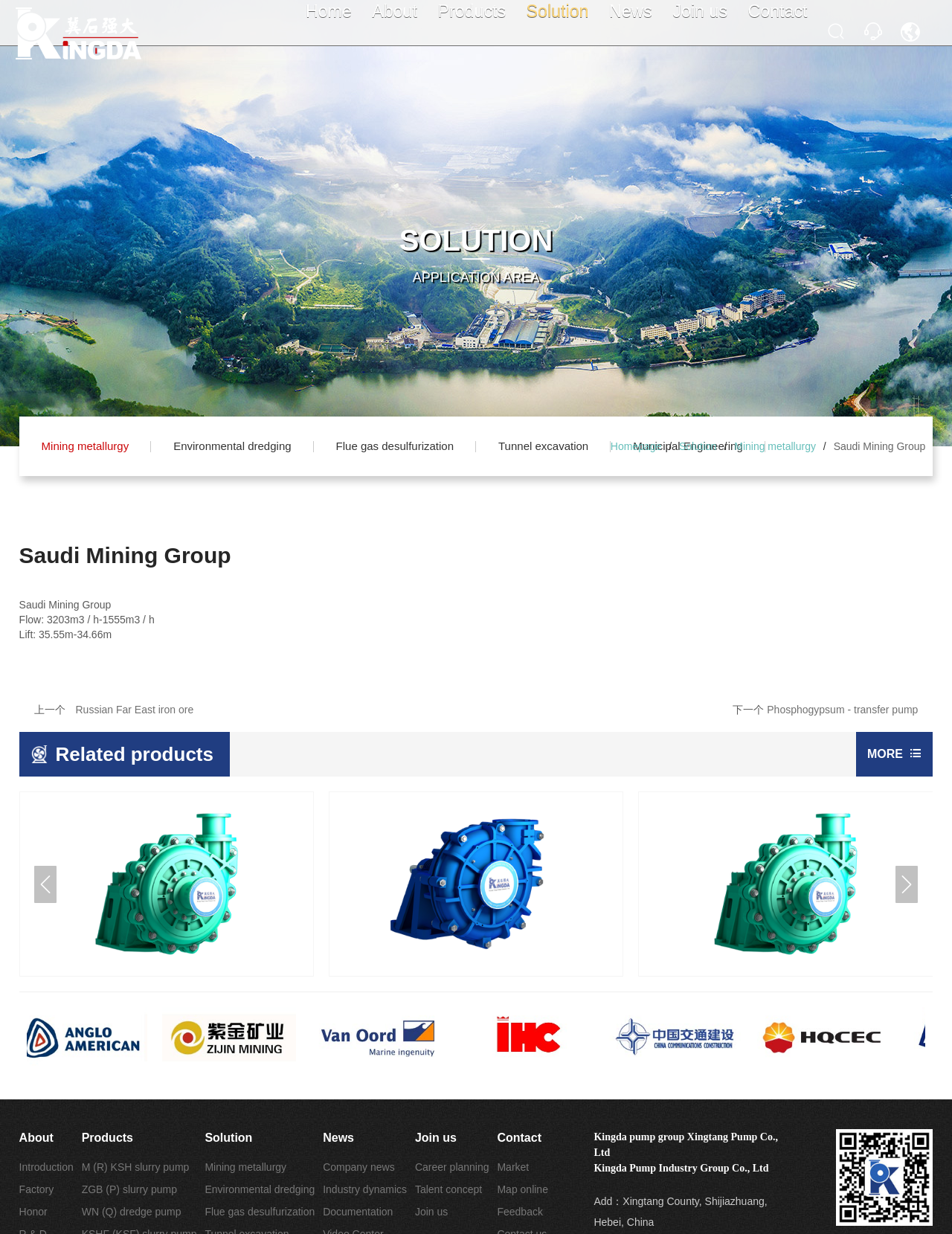Create a detailed narrative of the webpage’s visual and textual elements.

The webpage is about Saudi Mining Group, a company that specializes in pumps, particularly slurry pumps, dredging pumps, and other related products. 

At the top of the page, there are two logo images, followed by a navigation menu with links to different sections of the website, including Home, About, Products, Solution, News, Join us, and Contact. 

Below the navigation menu, there is an About section that provides a brief history of the company, founded in 1948. The section also includes links to Introduction, Factory, Honor, R & D, and Service.

The Products section showcases various types of pumps, including M(R)KSH heavy duty slurry pump, M(R)KSL light slurry pump, ZGB(P)high lift slurry pump, and others. Each product has a link to its respective page.

The Solution section highlights the company's technological development and innovation, with links to Mining metallurgy, Environmental dredging, Flue gas desulfurization, Tunnel excavation, and Municipal Engineering.

The News section provides links to Company news, Industry dynamics, Documentation, and Videos center.

The Join us section discusses the company's concept of people-oriented and giving back to the society, with links to Career planning, Talent concept, and Recruitment.

The Contact section provides information on how to get in touch with the company, including links to Market, Map online, Feedback, and Contact us.

Throughout the page, there are several images, including logos, product images, and section headers. The overall layout is organized, with clear headings and concise text.